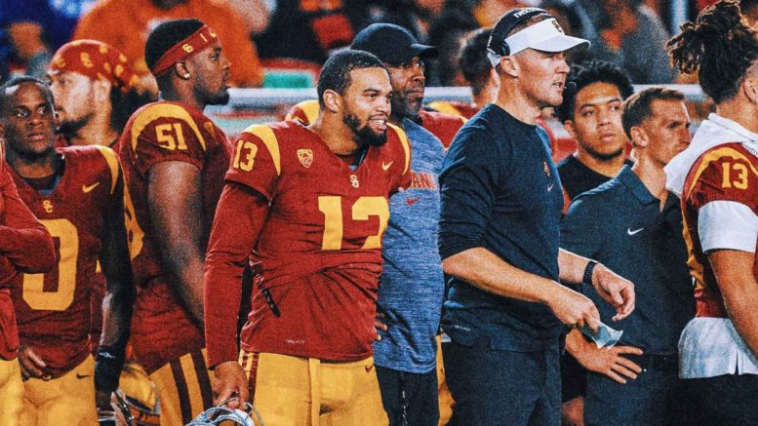Describe the image with as much detail as possible.

The image captures a vibrant moment on the sideline of a college football game, showcasing members of the USC Trojans team. At the forefront, a jovial player, wearing jersey number 13, exudes excitement and camaraderie with teammates nearby. The player, dressed in a bright cardinal red uniform with yellow accents, stands alongside other players, including one in jersey number 51 and another in street clothes, clad in USC-branded gear. 

Coaching staff, including a figure in a dark polo with a headset, appears engaged in discussion, likely strategizing for the game. The backdrop reveals a sea of fans, hinting at a lively atmosphere at the stadium. This scene encapsulates the spirit of teamwork and the thrill of competition, emblematic of USC's storied football tradition.